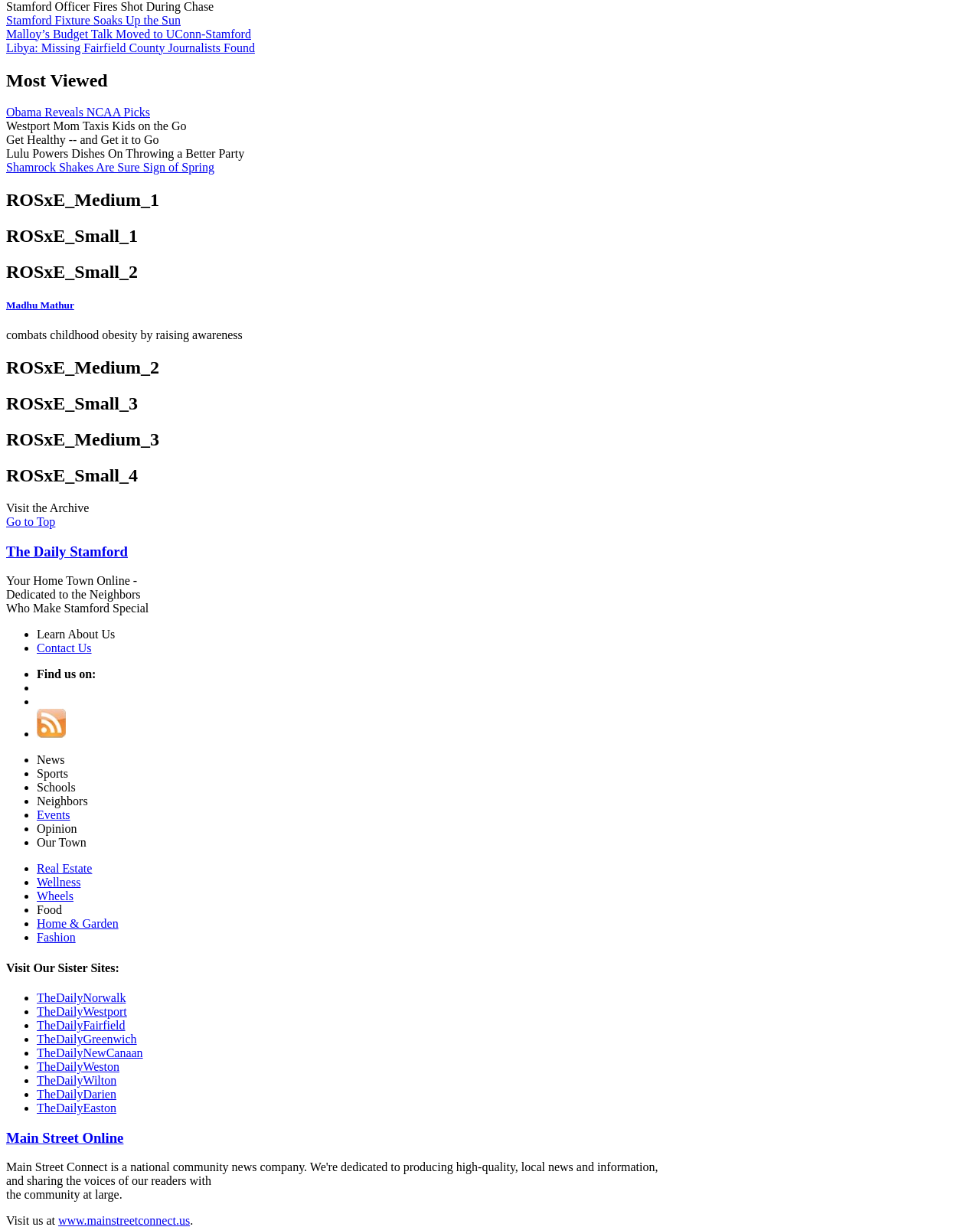Please specify the bounding box coordinates of the area that should be clicked to accomplish the following instruction: "Click on 'Stamford Fixture Soaks Up the Sun'". The coordinates should consist of four float numbers between 0 and 1, i.e., [left, top, right, bottom].

[0.006, 0.011, 0.184, 0.022]